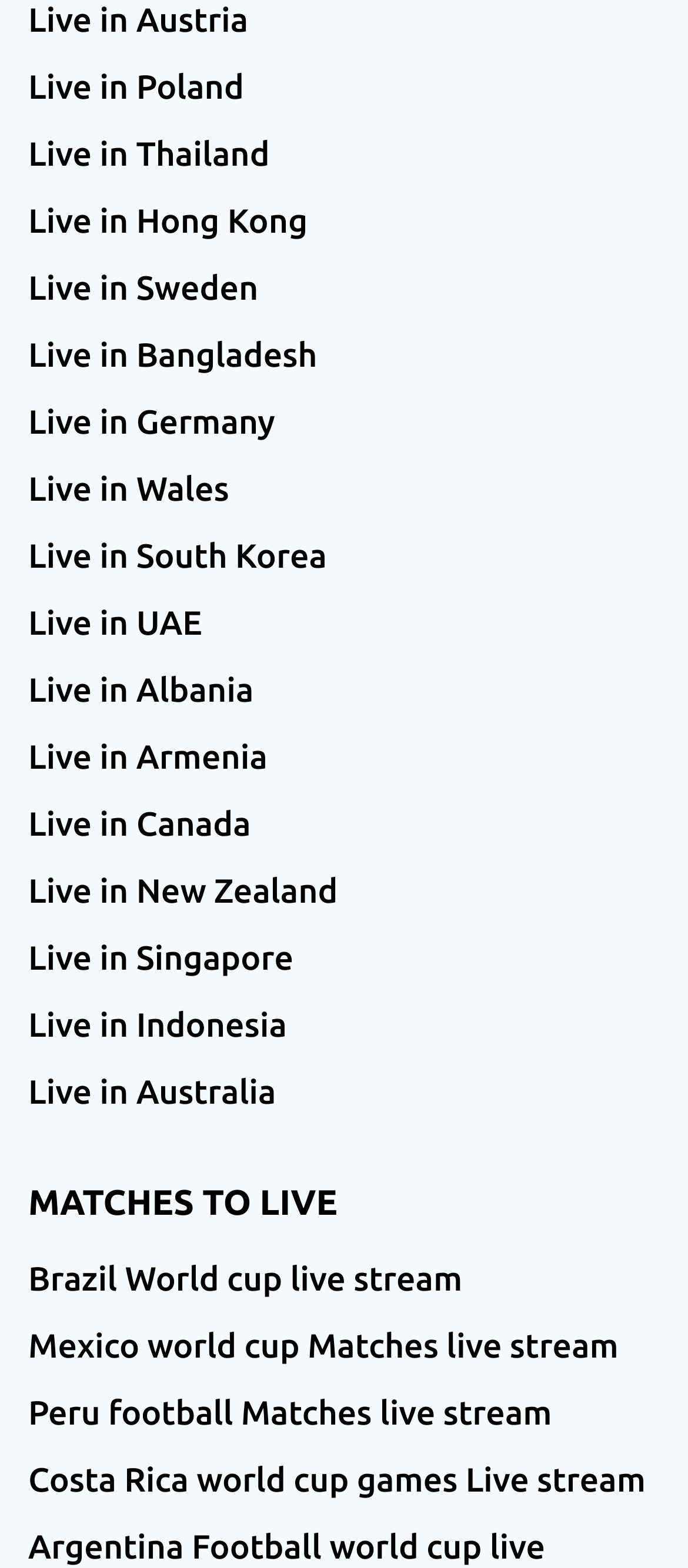Please provide the bounding box coordinates for the element that needs to be clicked to perform the following instruction: "Explore Live in Thailand". The coordinates should be given as four float numbers between 0 and 1, i.e., [left, top, right, bottom].

[0.041, 0.077, 0.959, 0.12]